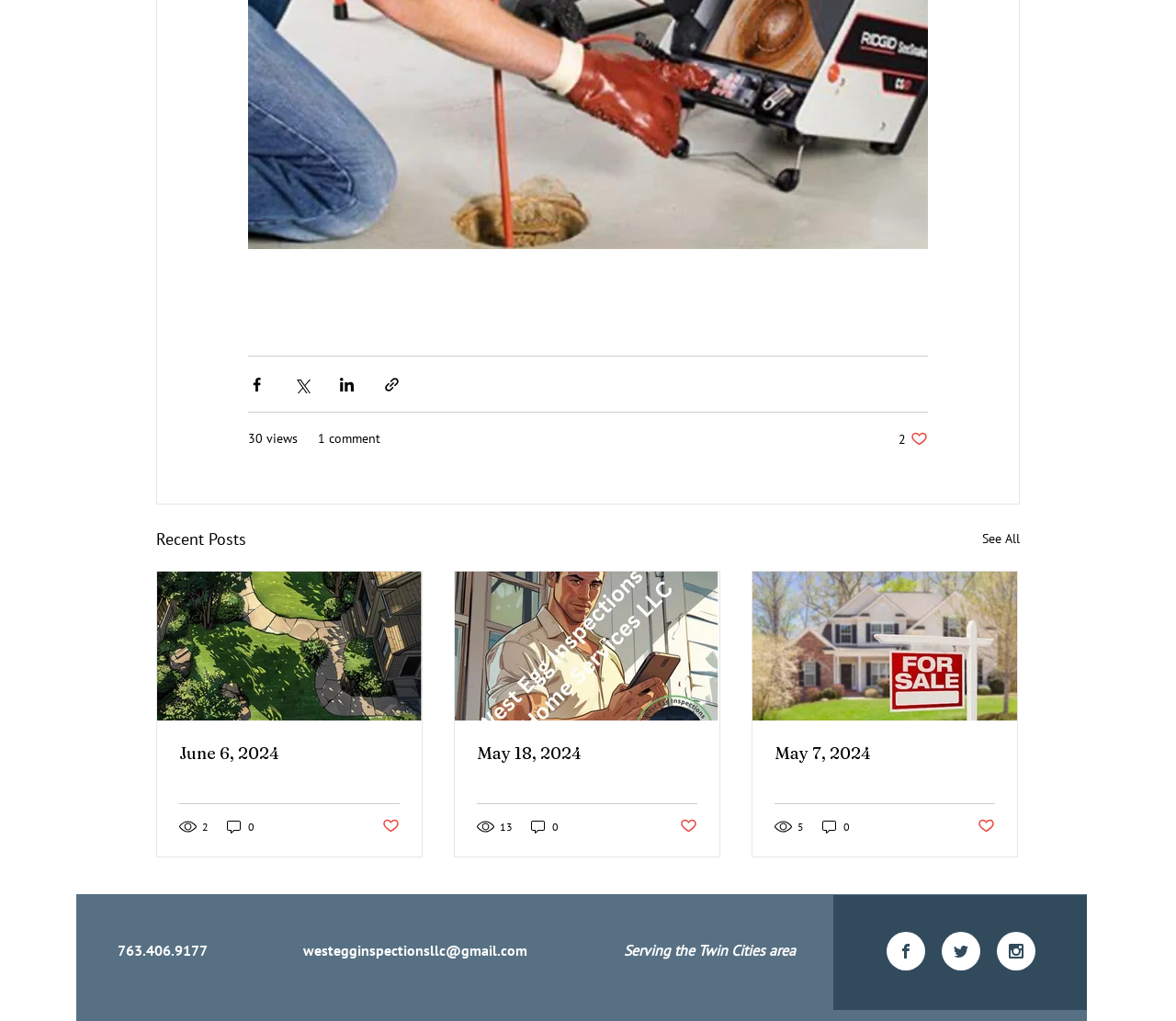Please find the bounding box coordinates of the element's region to be clicked to carry out this instruction: "Like a post".

[0.764, 0.421, 0.789, 0.438]